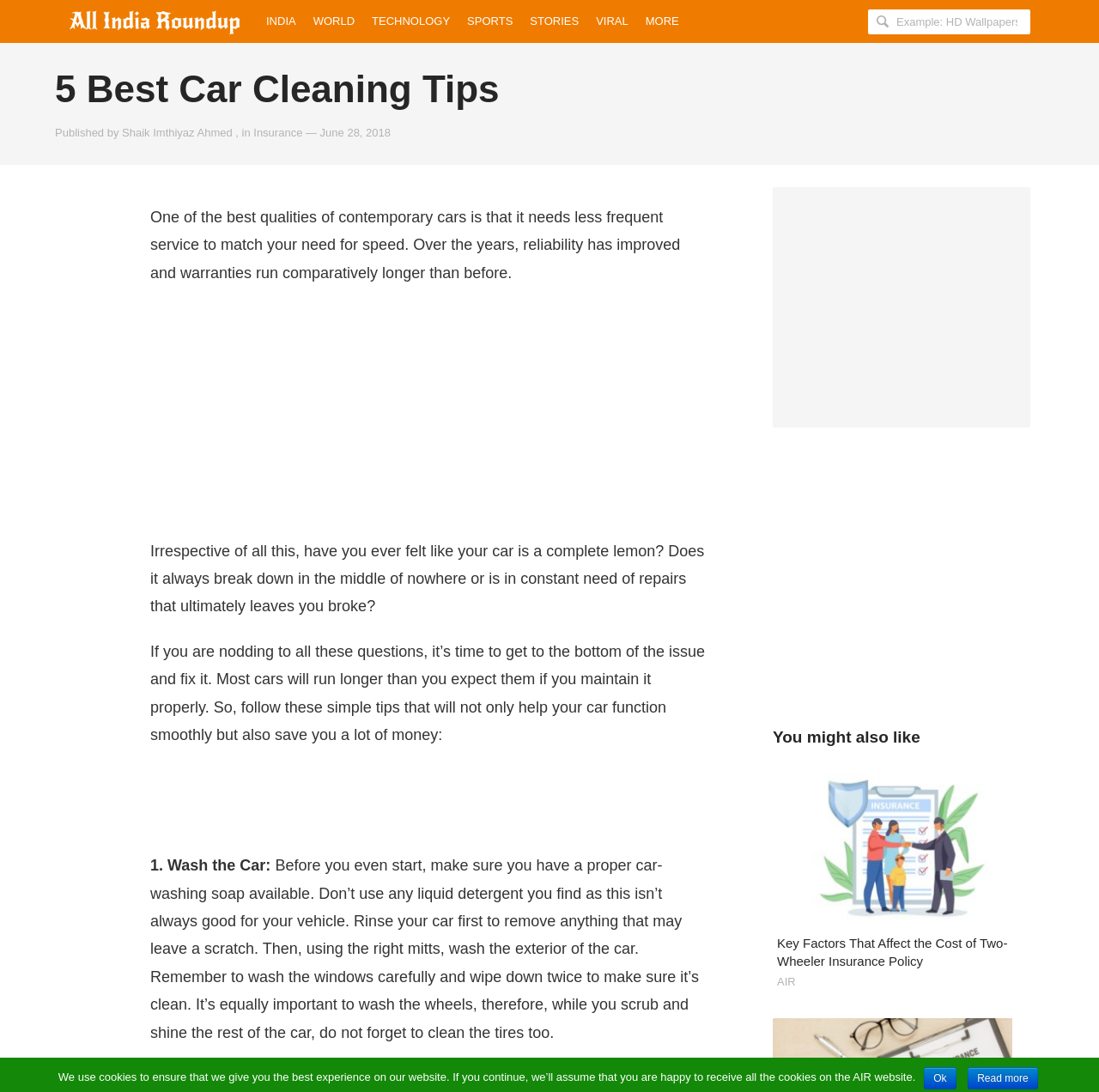Given the description of the UI element: "Shaik Imthiyaz Ahmed", predict the bounding box coordinates in the form of [left, top, right, bottom], with each value being a float between 0 and 1.

[0.111, 0.116, 0.211, 0.127]